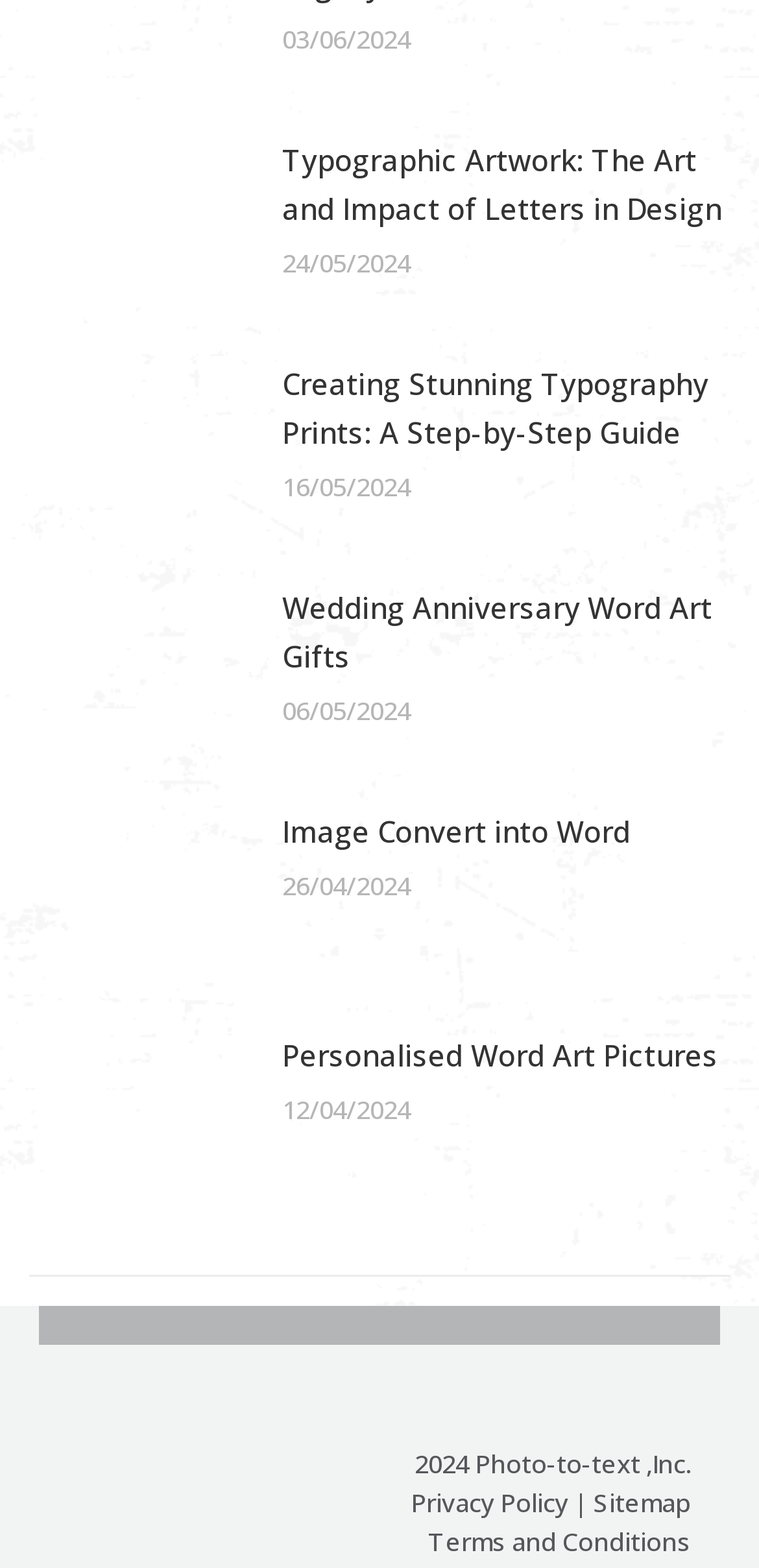Can you look at the image and give a comprehensive answer to the question:
What is the company name mentioned at the bottom?

The website has a static text element at the bottom with the text '2024 Photo-to-text,Inc.', which appears to be the company name or copyright information.